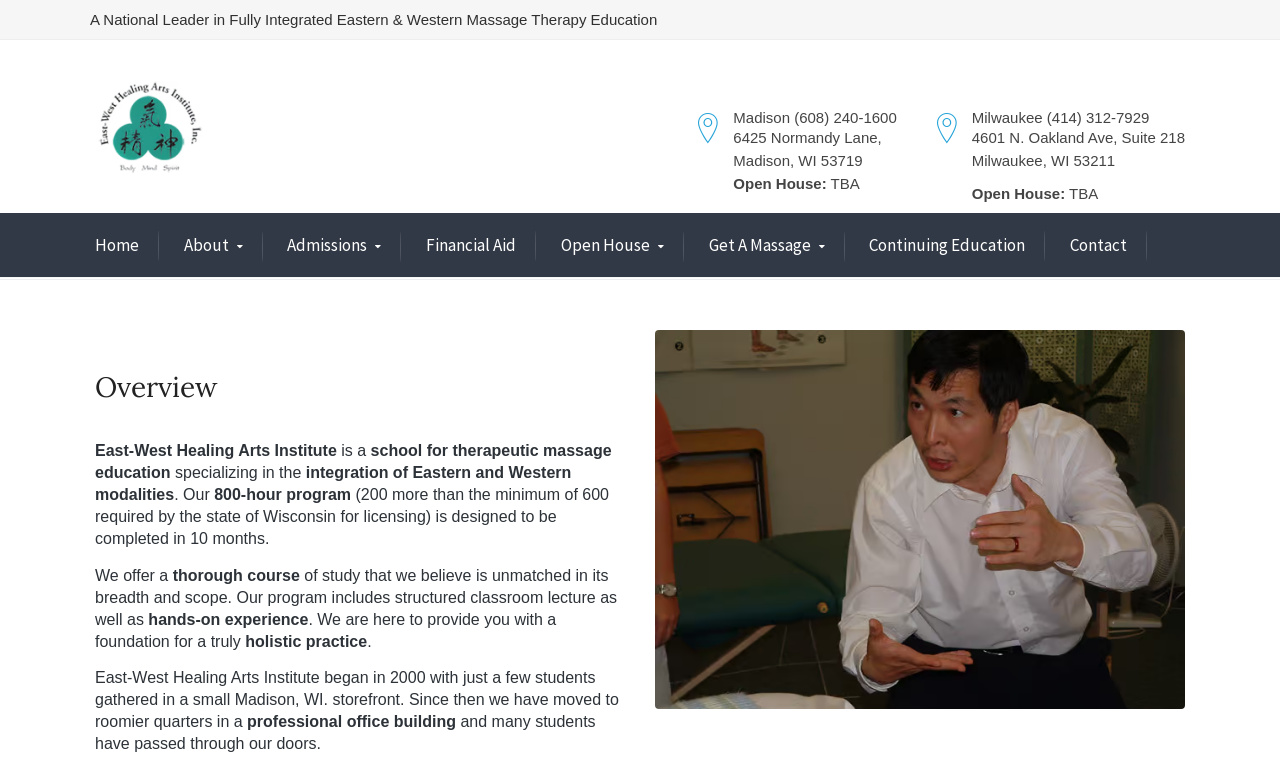By analyzing the image, answer the following question with a detailed response: What is the focus of the massage therapy education?

I found the focus of the massage therapy education by looking at the static text element that says 'integration of Eastern and Western modalities'.